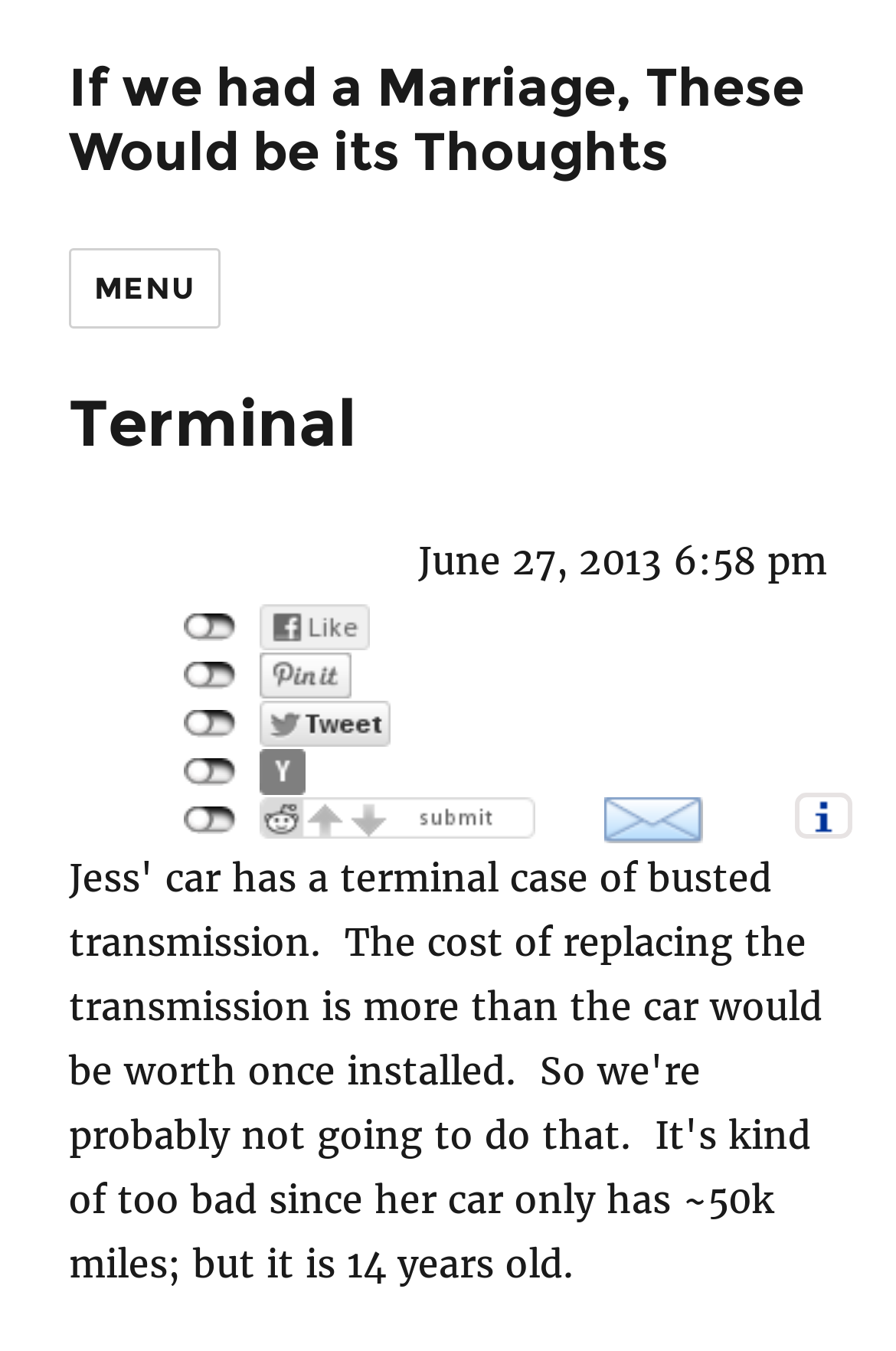How many navigation menus are available?
Answer the question with a single word or phrase derived from the image.

2